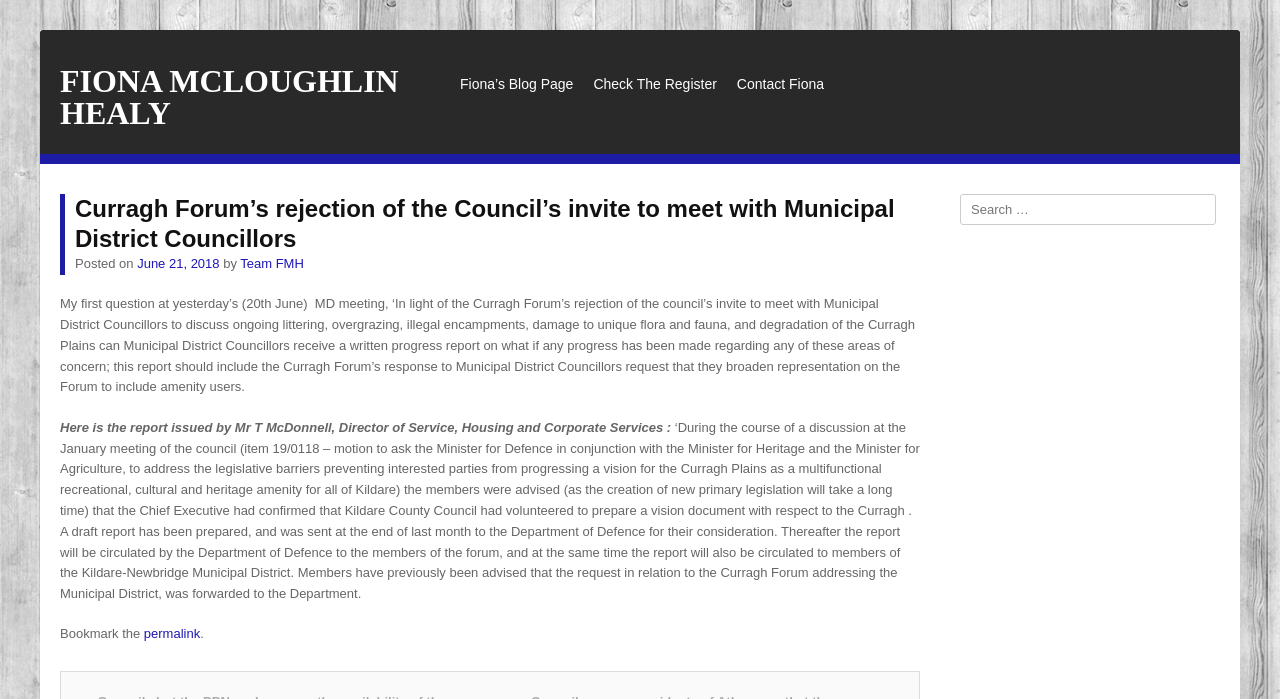Determine the bounding box for the described HTML element: "Contact Fiona". Ensure the coordinates are four float numbers between 0 and 1 in the format [left, top, right, bottom].

[0.568, 0.077, 0.652, 0.164]